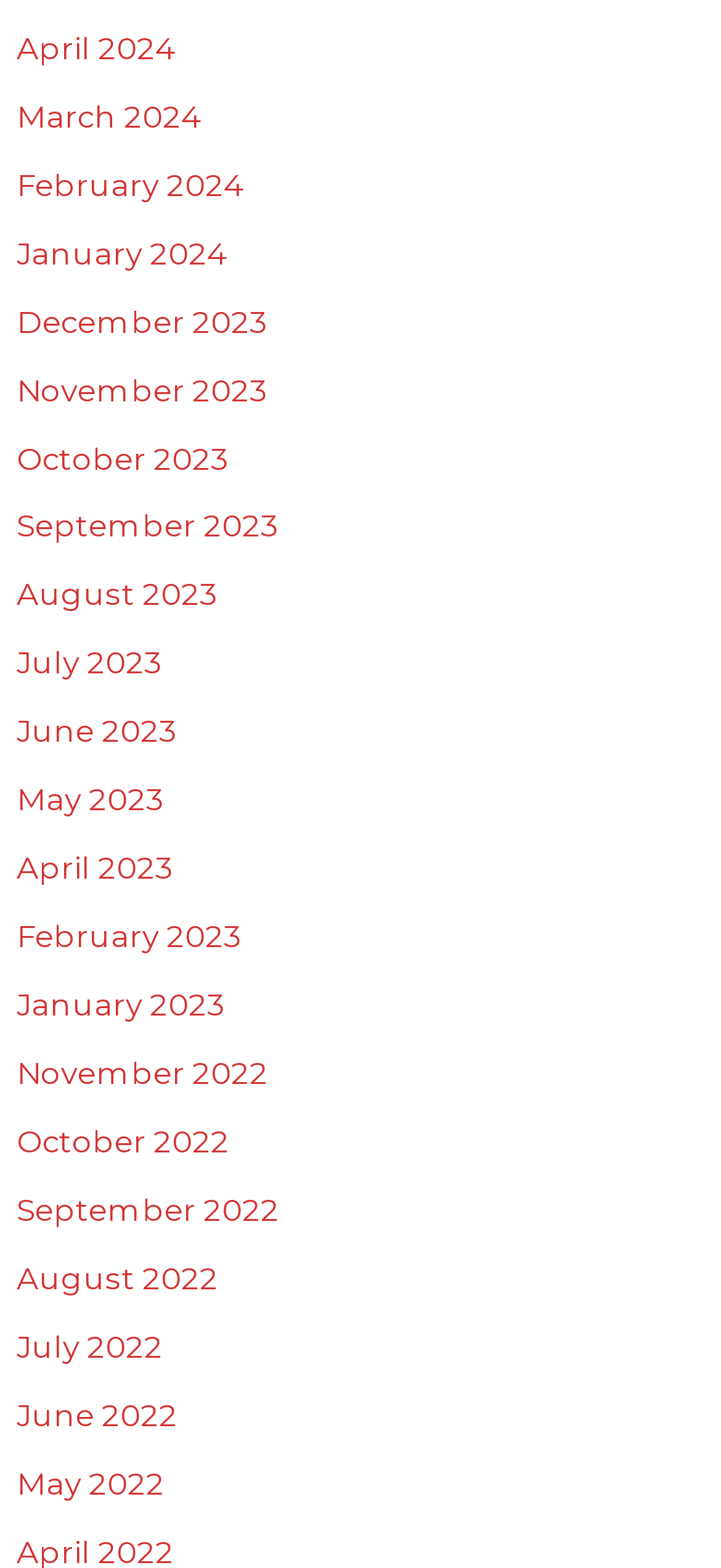Determine the bounding box coordinates of the element that should be clicked to execute the following command: "access December 2023".

[0.023, 0.193, 0.371, 0.217]